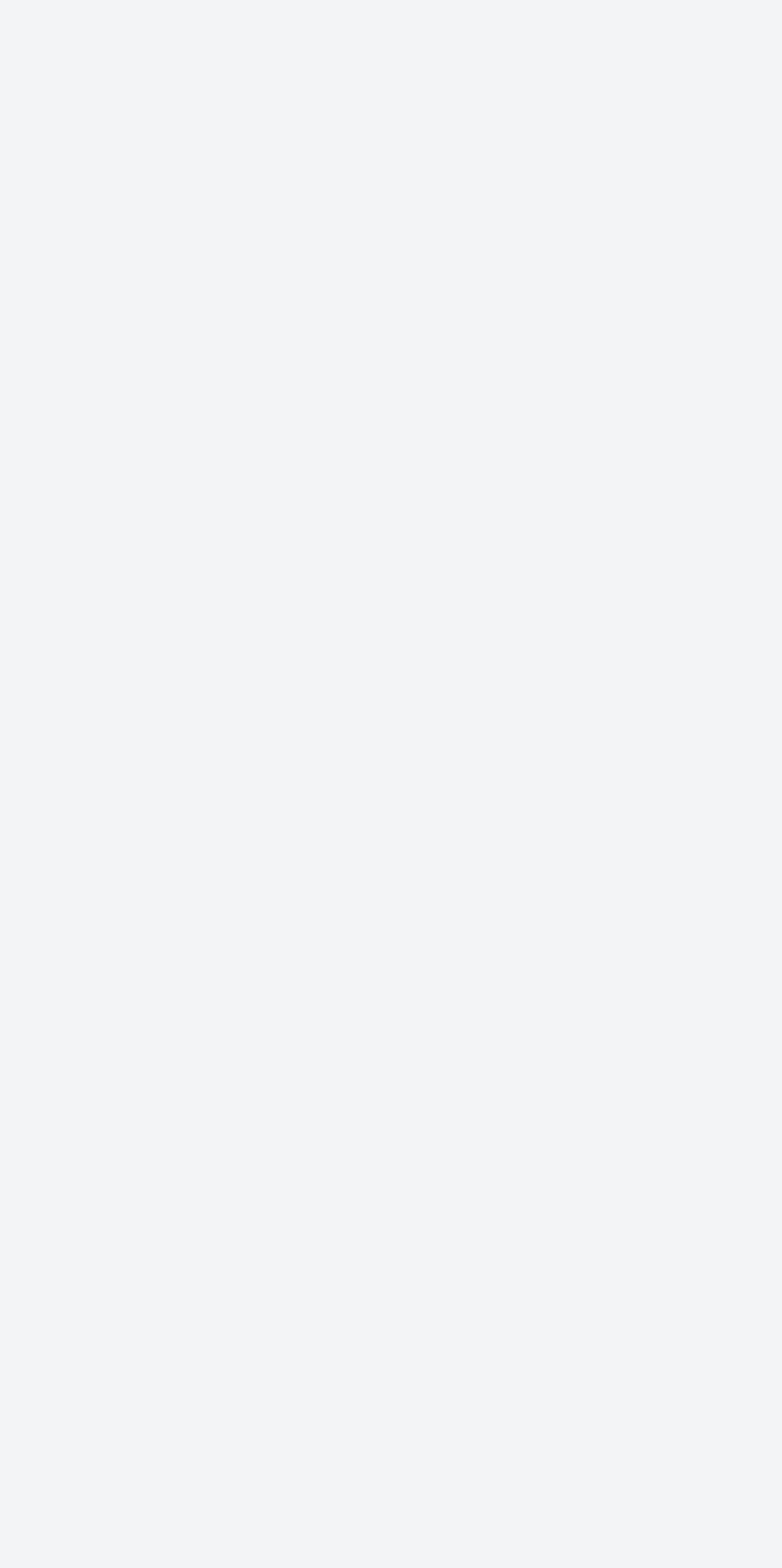How many images are there on this page?
Refer to the image and provide a one-word or short phrase answer.

7